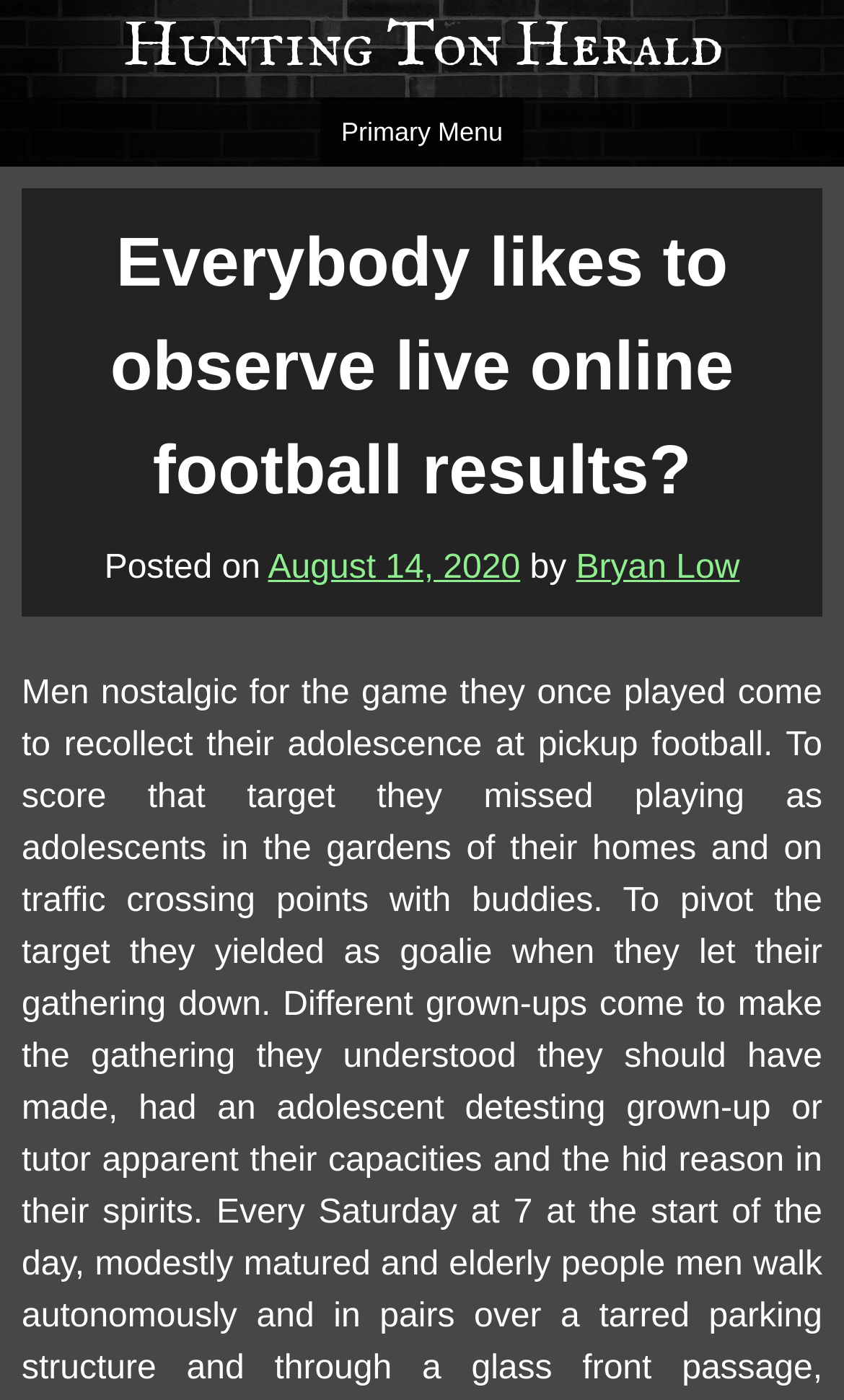What is the name of the website?
Based on the image, provide a one-word or brief-phrase response.

Hunting Ton Herald